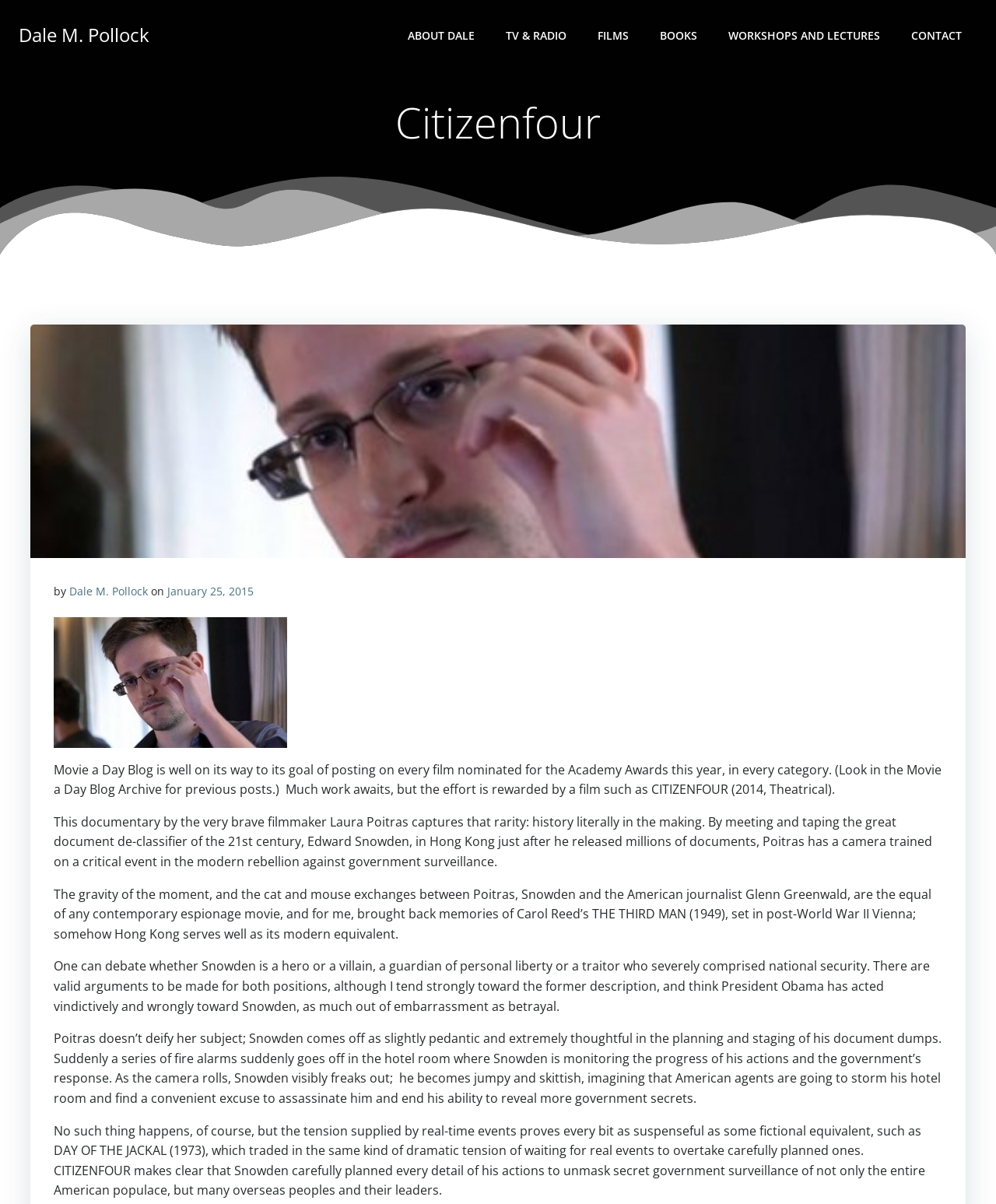Who is the filmmaker of the documentary?
Please give a detailed answer to the question using the information shown in the image.

The answer can be found in the StaticText element with the text 'This documentary by the very brave filmmaker Laura Poitras...' which mentions the filmmaker's name.